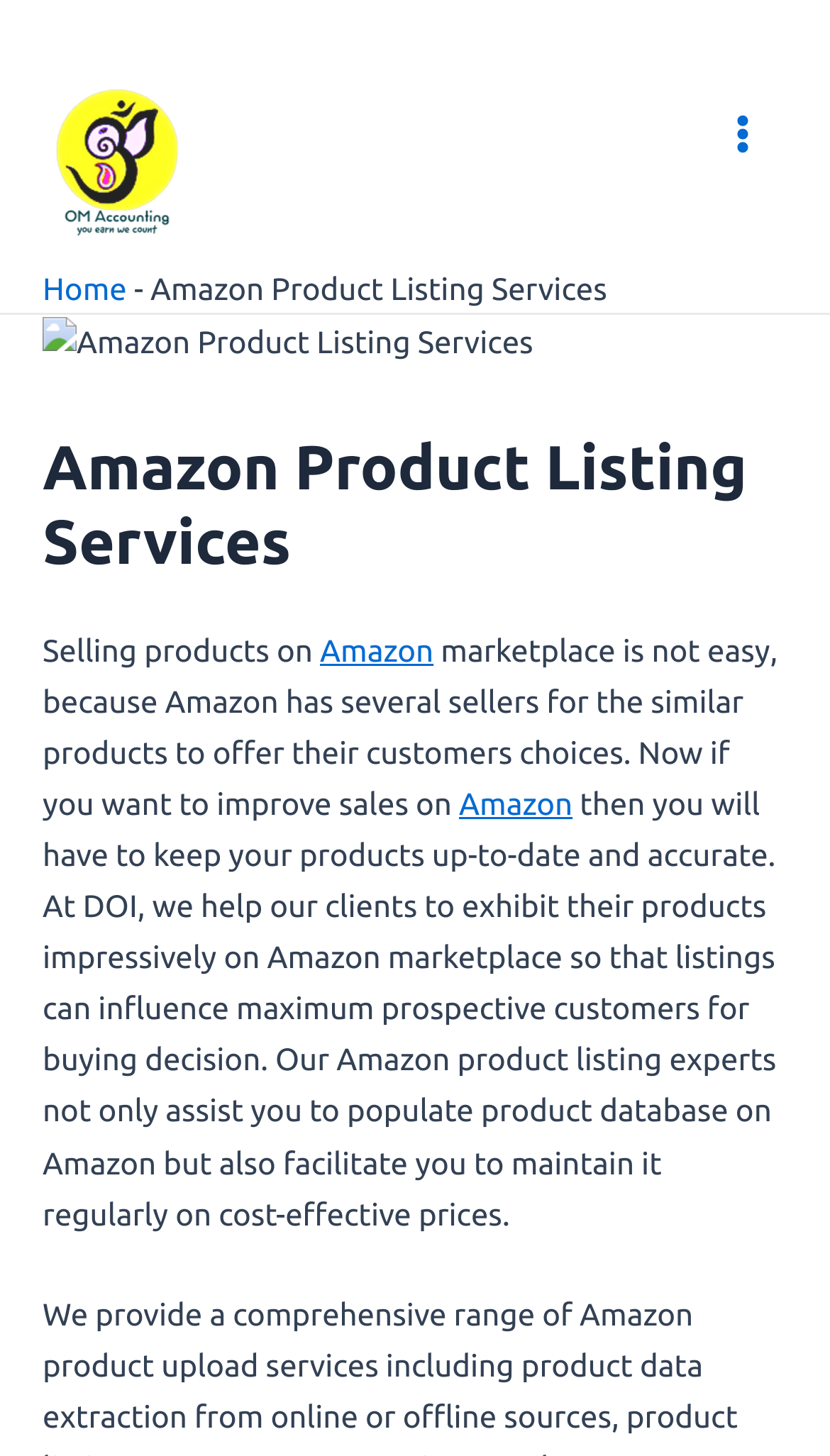Find the bounding box of the UI element described as follows: "alt="OM Accounting Logo"".

[0.051, 0.097, 0.231, 0.122]